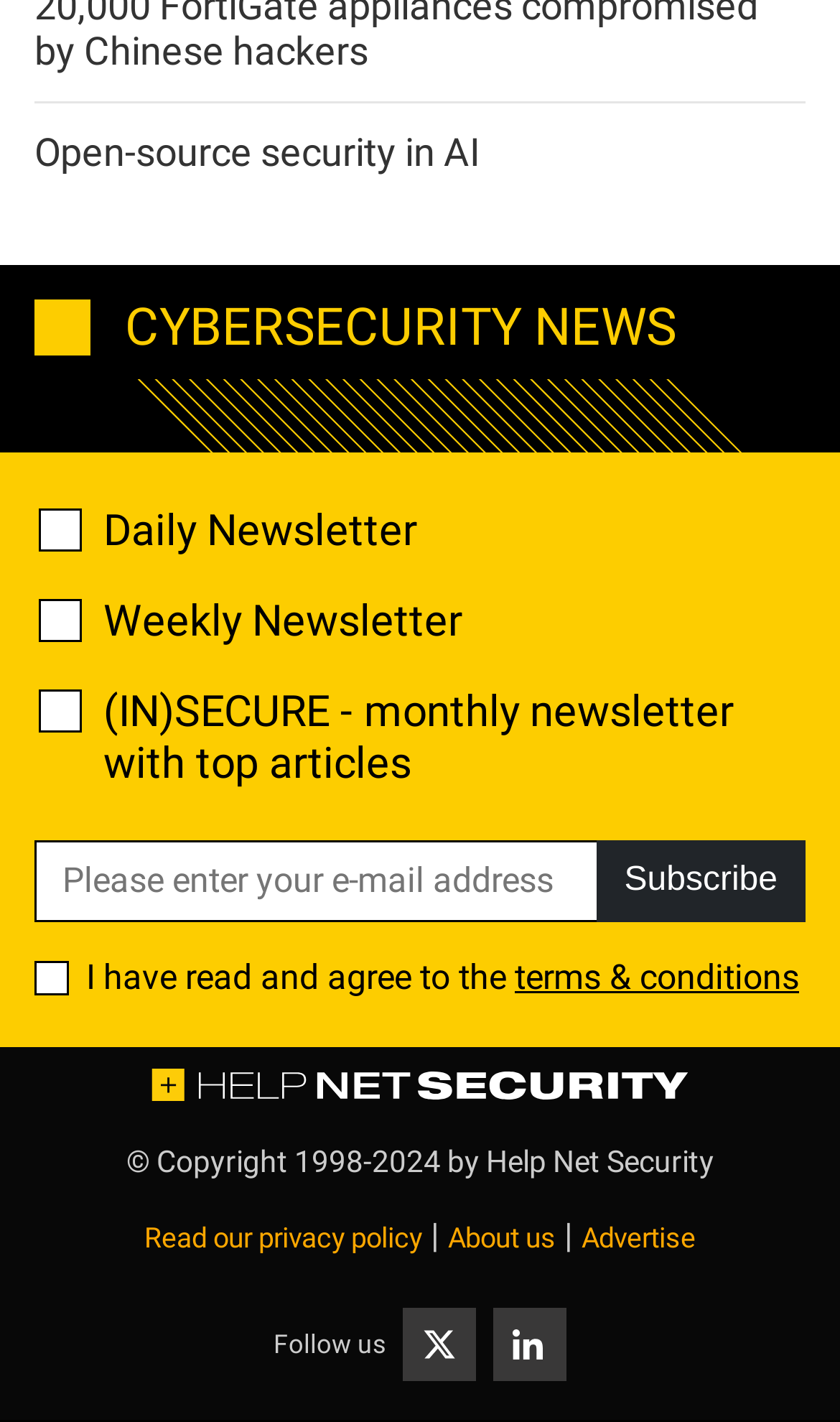Determine the bounding box coordinates of the clickable element to complete this instruction: "Get help". Provide the coordinates in the format of four float numbers between 0 and 1, [left, top, right, bottom].

[0.179, 0.752, 0.821, 0.781]